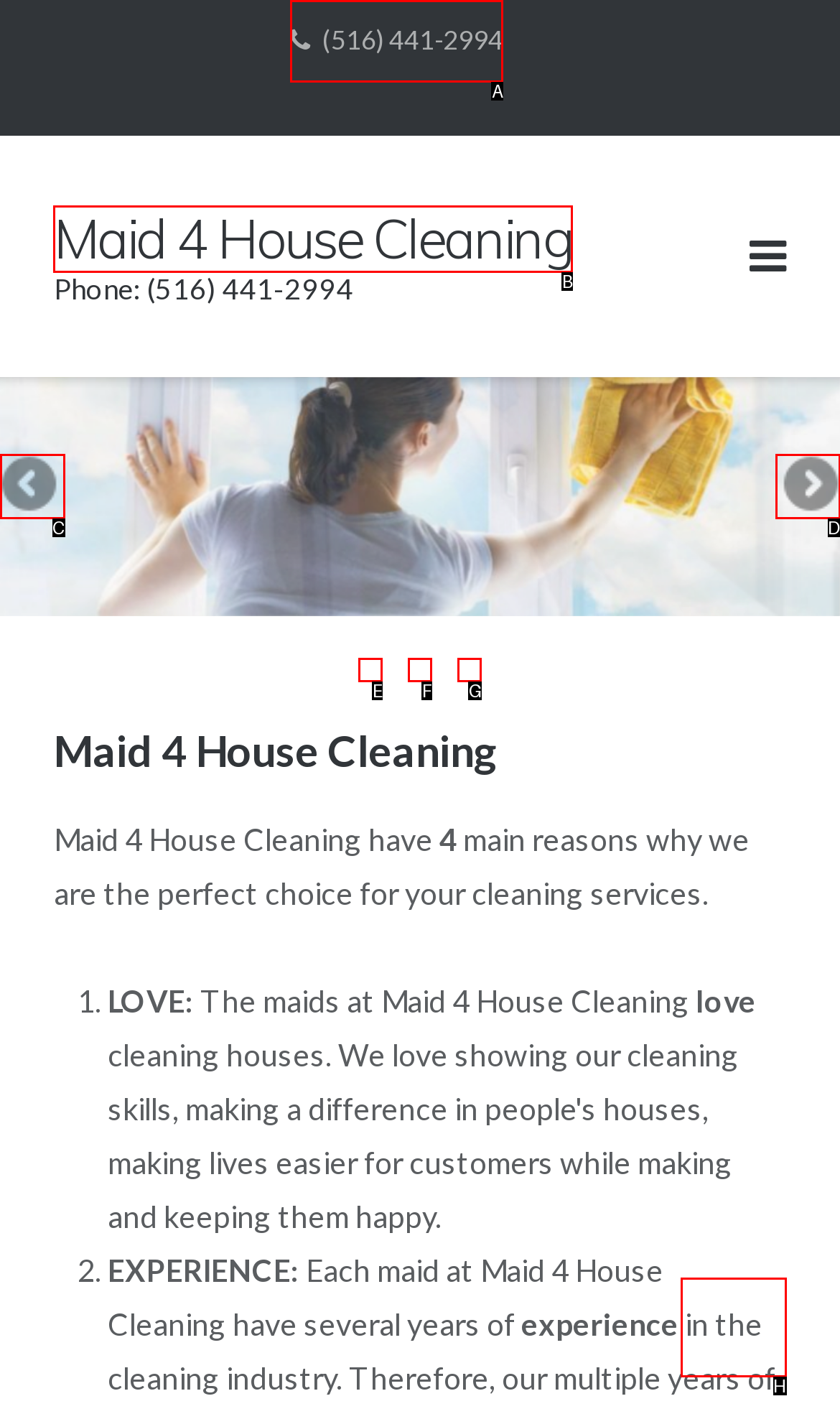Based on the choices marked in the screenshot, which letter represents the correct UI element to perform the task: Click the phone number link?

A